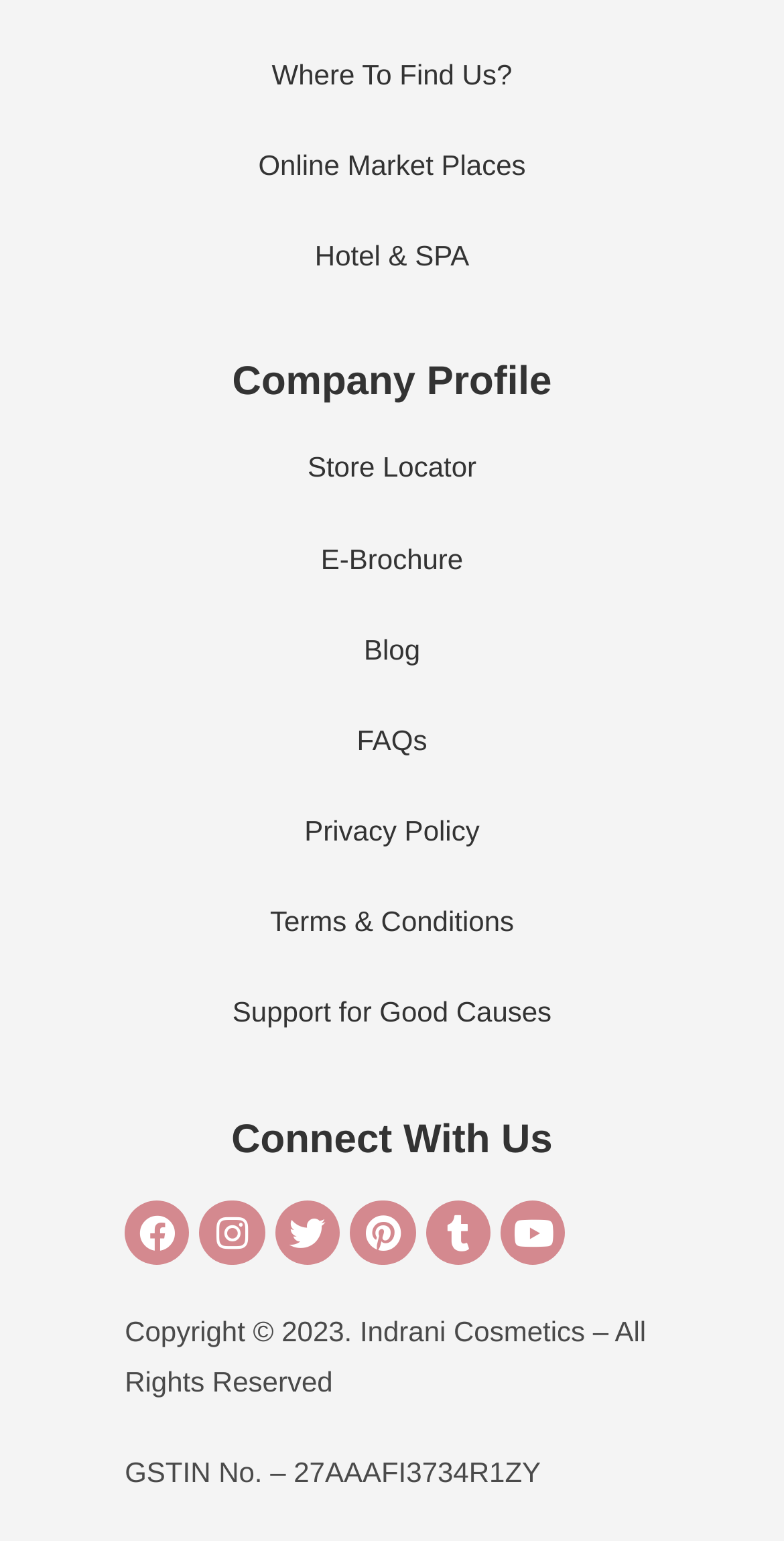Determine the bounding box coordinates of the clickable region to follow the instruction: "Visit the hotel and spa page".

[0.402, 0.155, 0.598, 0.176]